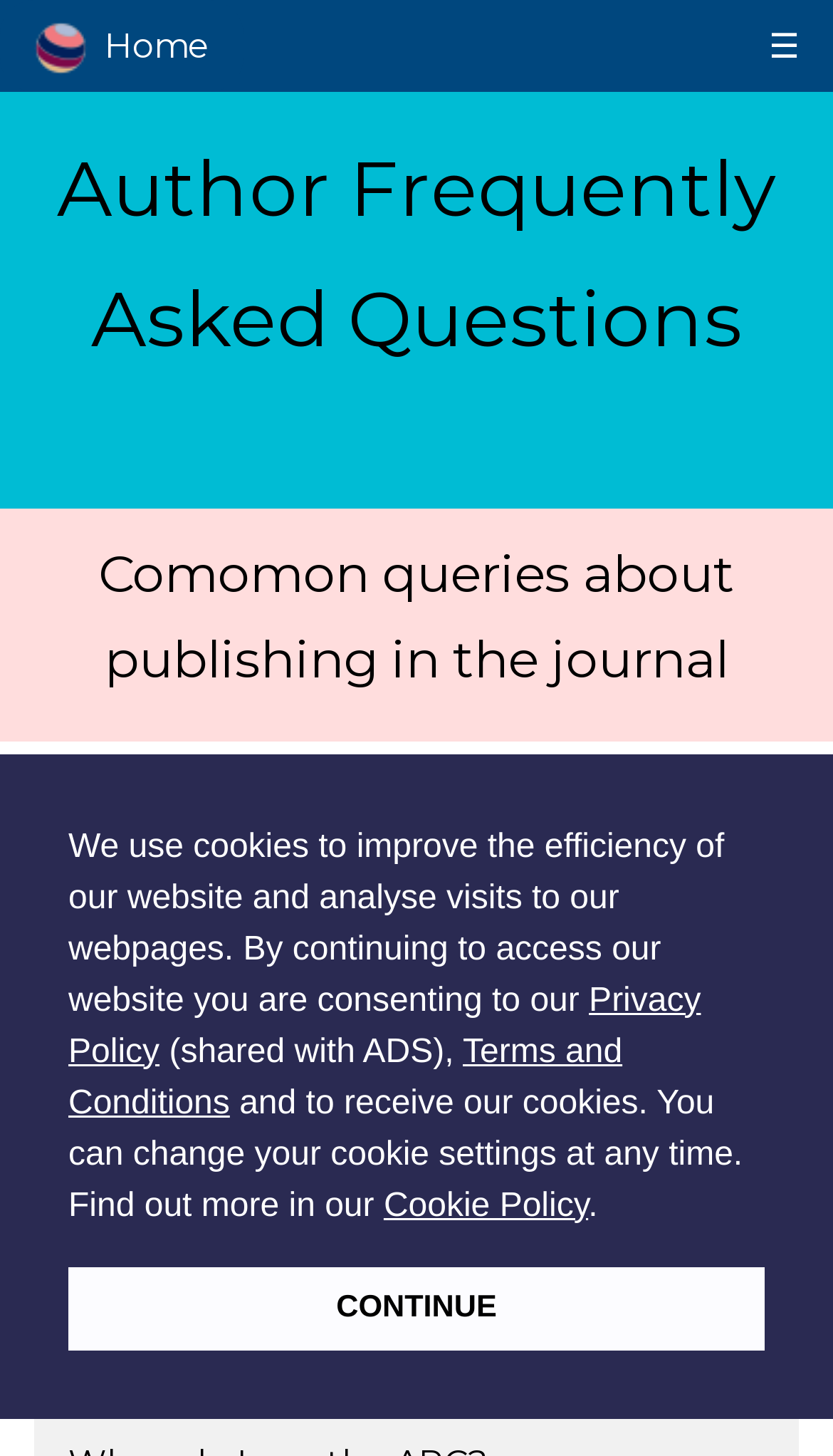Please identify the primary heading on the webpage and return its text.

Author Frequently Asked Questions